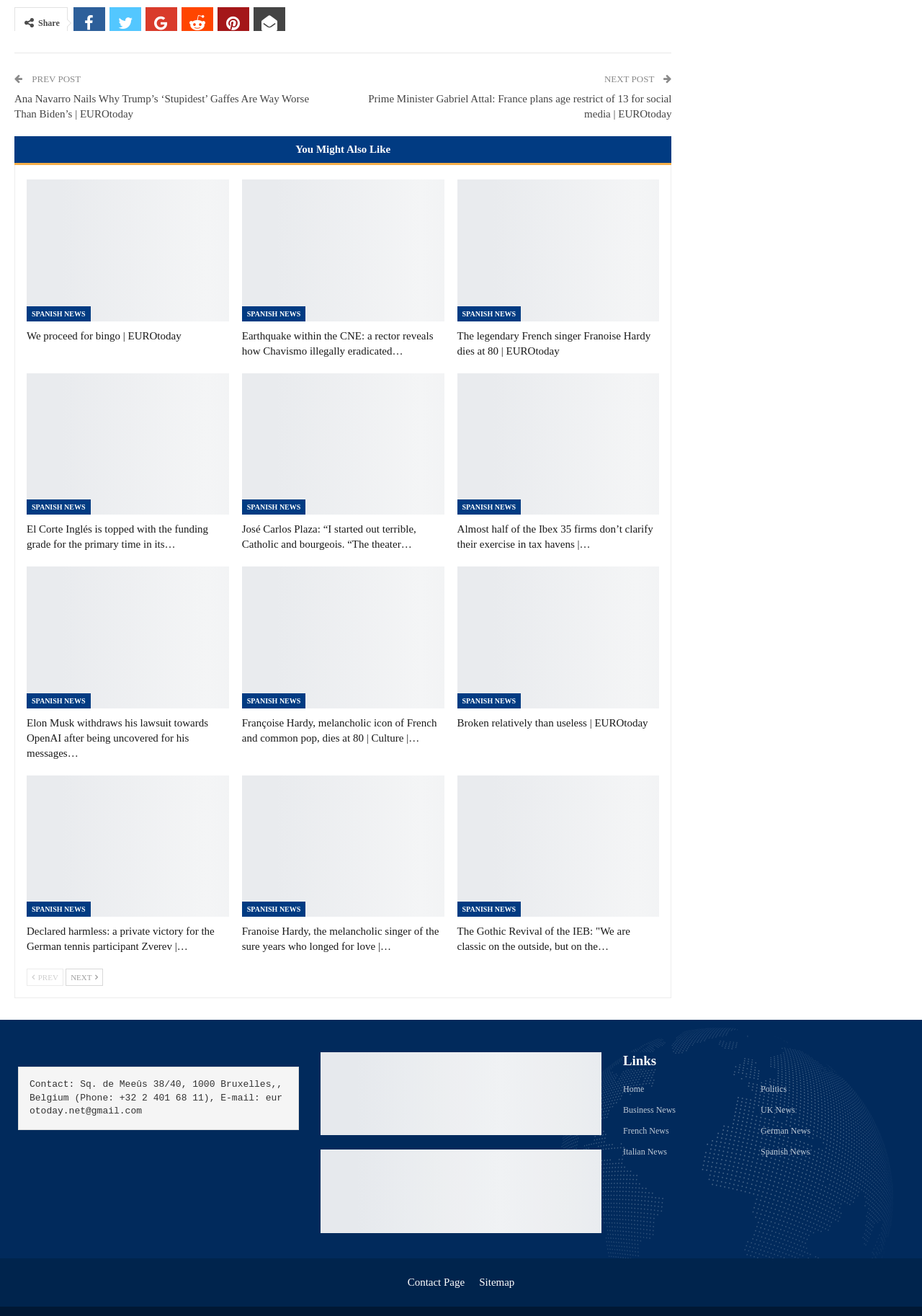Respond to the question below with a single word or phrase:
What type of content is displayed in the 'Footer - Column 2 Sidebar' section?

Social media links